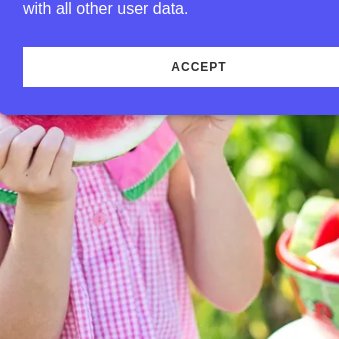Offer an in-depth caption for the image presented.

The image features a young child holding a slice of watermelon, showcasing a moment of joy and exploration in a vibrant, outdoor setting. The child is dressed in a pink and white checkered shirt, which adds a cheerful touch to the scene. Surrounded by greenery, the composition highlights the innocence of childhood and the simple pleasures of summer. This moment can be associated with therapy programs aimed at developing essential life skills, such as those in feeding therapy, where food is introduced in a fun and engaging manner. The child’s interaction with the watermelon exemplifies a playful approach to exploring new foods, resonating with themes of sensory experiences and cognitive development.